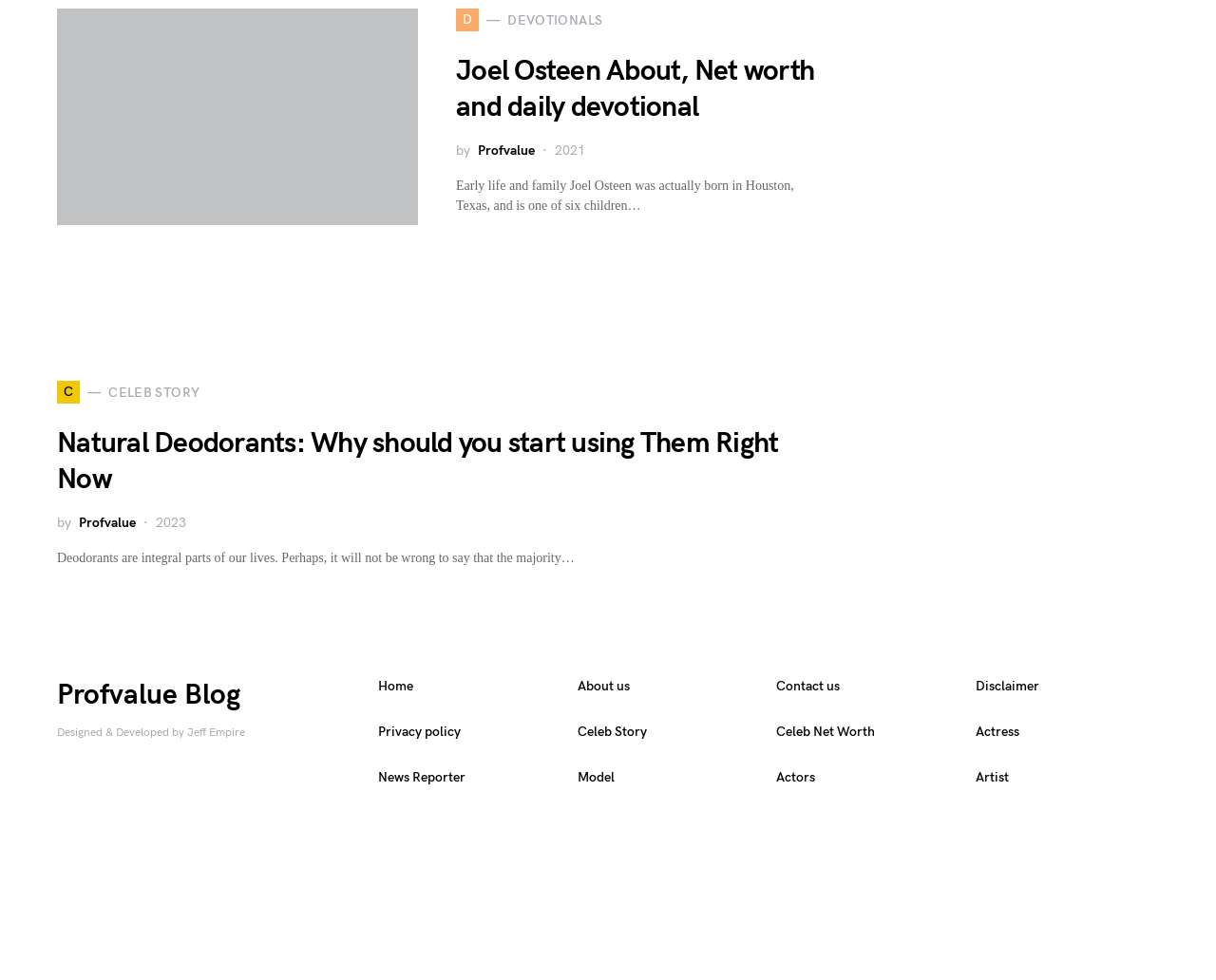Please identify the bounding box coordinates of the area that needs to be clicked to follow this instruction: "Go to the About us page".

[0.475, 0.69, 0.518, 0.711]